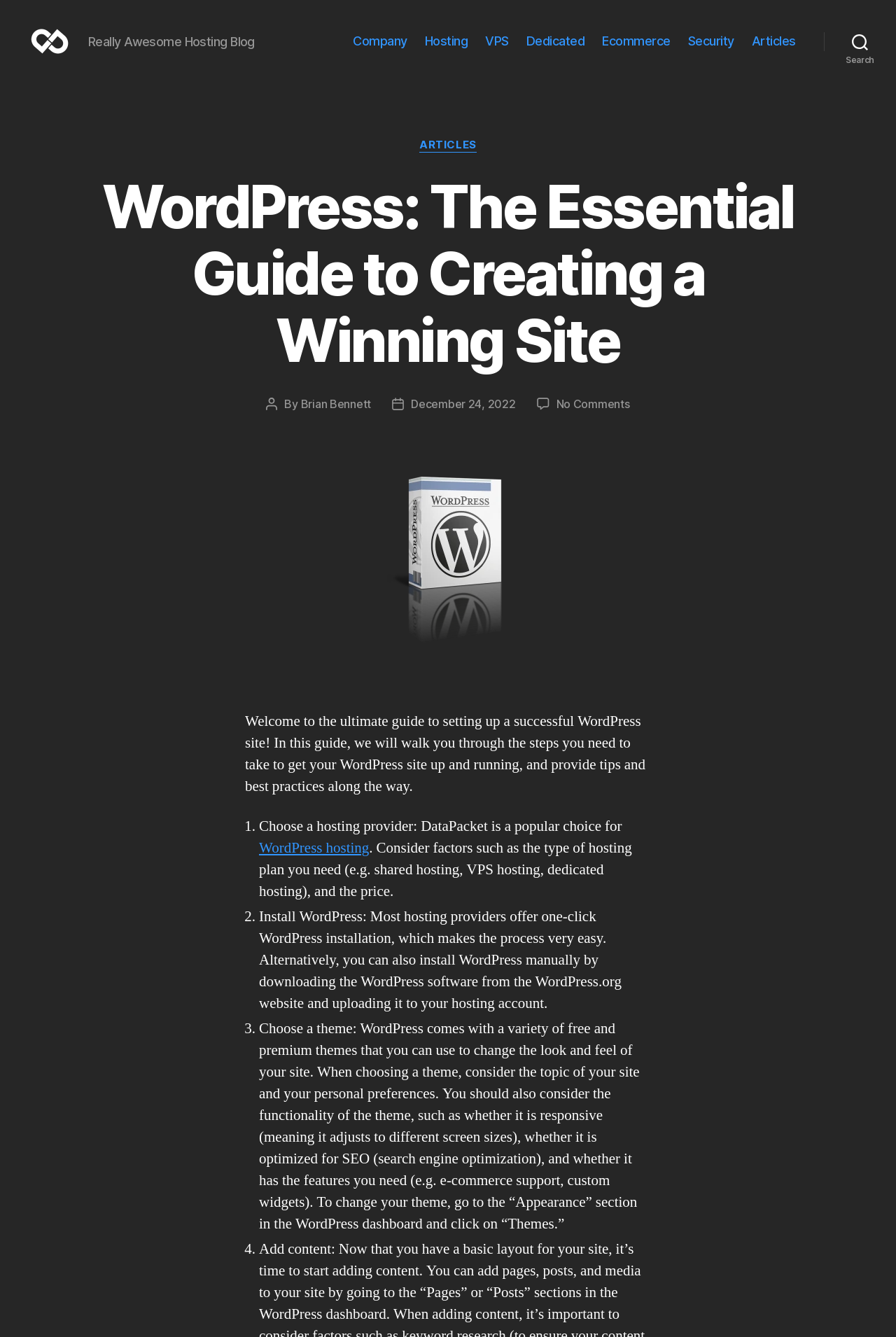What is the author of the article? Analyze the screenshot and reply with just one word or a short phrase.

Brian Bennett